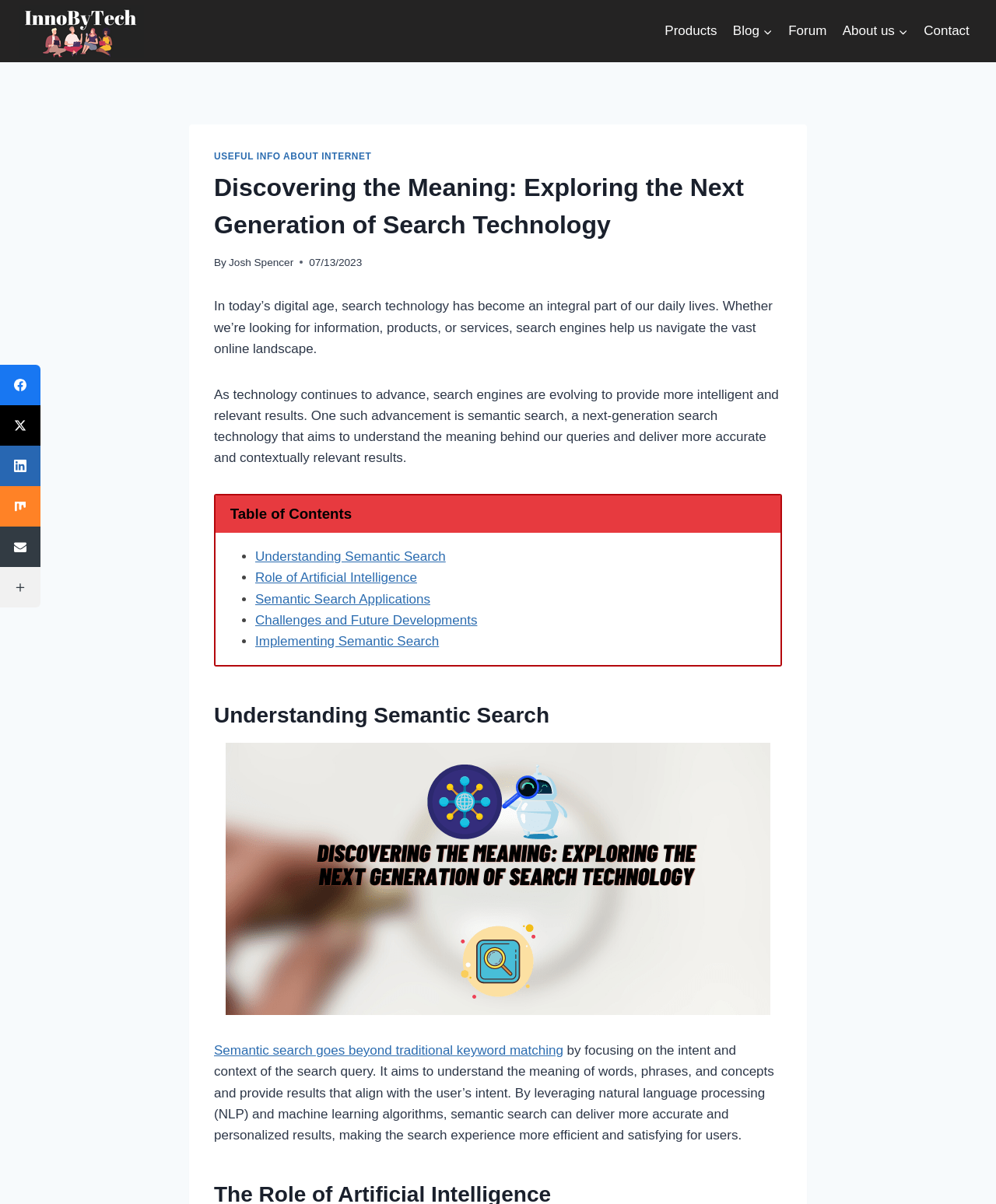Can you give a comprehensive explanation to the question given the content of the image?
What is the name of the company?

The company name can be found in the top-left corner of the webpage, where it says 'InnoByTech' with a corresponding image logo.